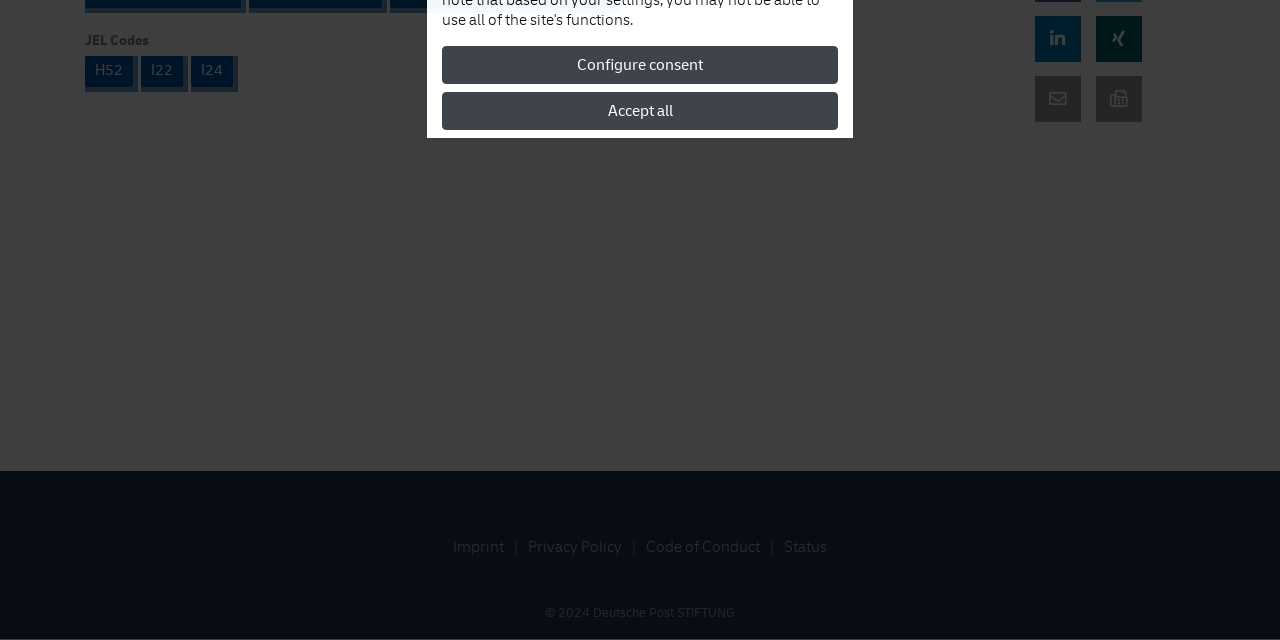Identify the bounding box of the HTML element described here: "I22". Provide the coordinates as four float numbers between 0 and 1: [left, top, right, bottom].

[0.11, 0.088, 0.143, 0.135]